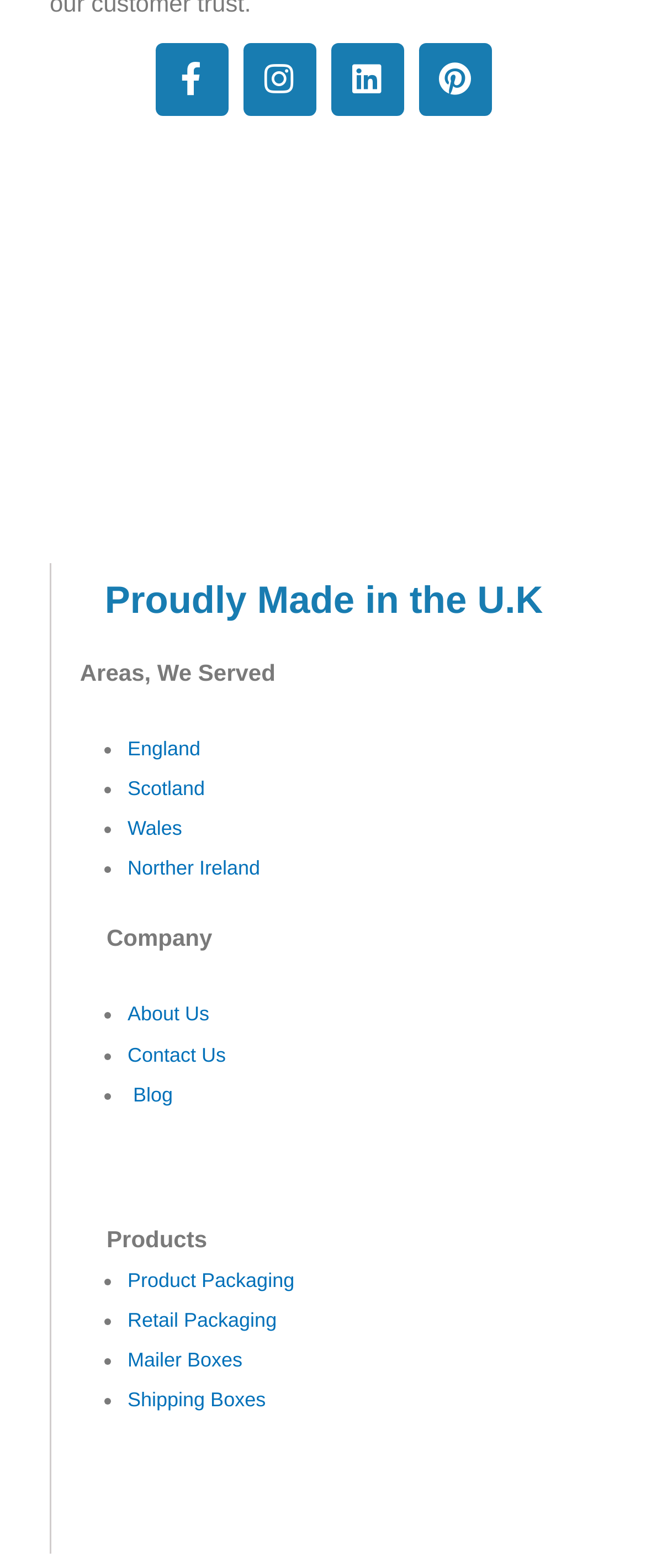Based on the image, please respond to the question with as much detail as possible:
How many social media links are there?

I counted the number of social media links at the top of the webpage, which are Facebook, Instagram, Linkedin, and Pinterest, and found that there are 4 social media links.